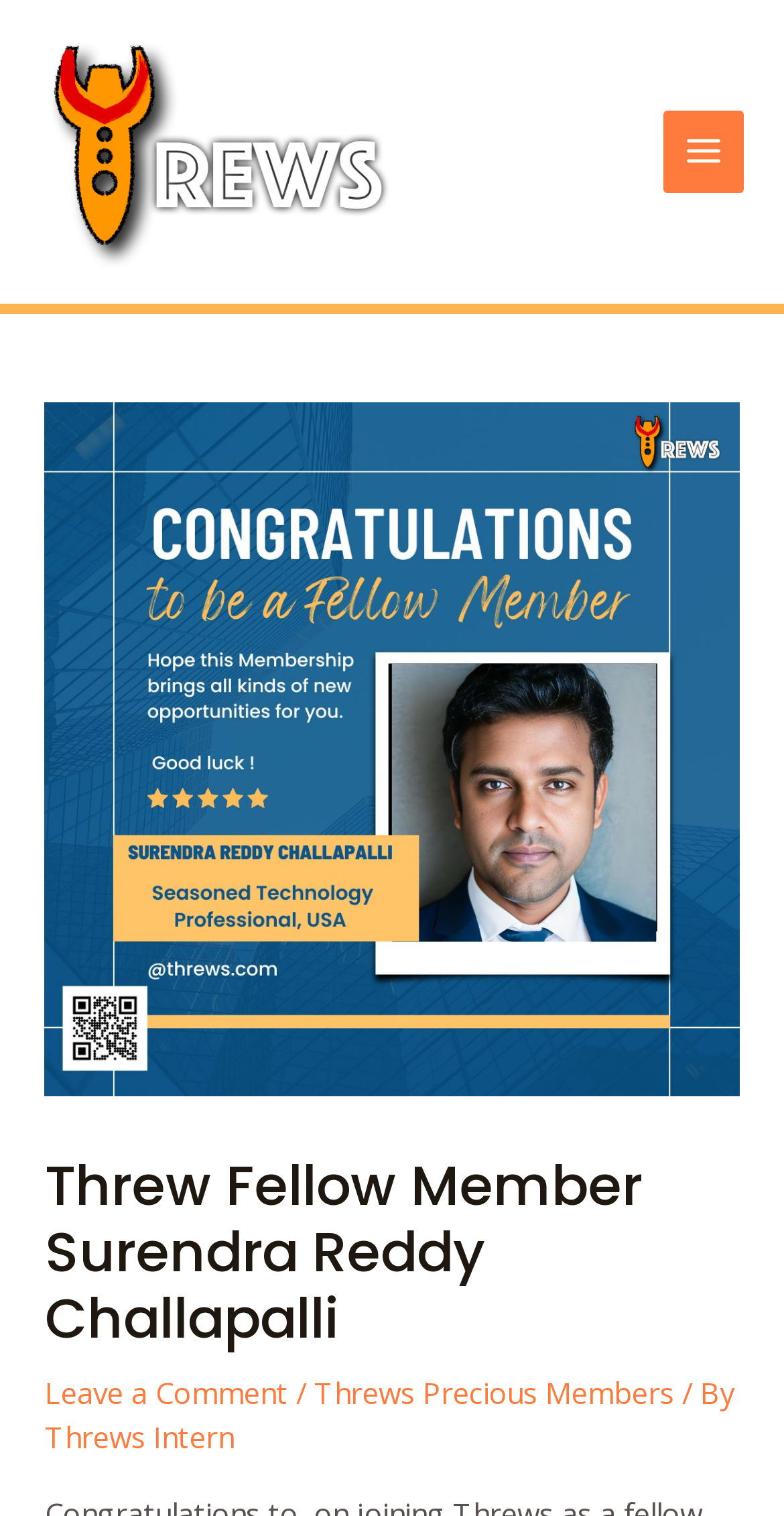Describe all the visual and textual components of the webpage comprehensively.

The webpage appears to be a profile page for Surendra Reddy Challapalli, a thought leader in the Banking & Financial Markets domain. At the top left corner, there is a logo image with a link labeled "LOGO". To the right of the logo, there is a main menu button. 

Below the logo, there is a header section that spans almost the entire width of the page. Within this section, there is a large image of Surendra Reddy Challapalli, followed by a heading that reads "Threw Fellow Member Surendra Reddy Challapalli". 

Underneath the heading, there are three links: "Leave a Comment", "Threws Precious Members", and "Threws Intern". These links are separated by forward slash characters. The links and slashes are aligned horizontally and are positioned near the bottom of the header section.